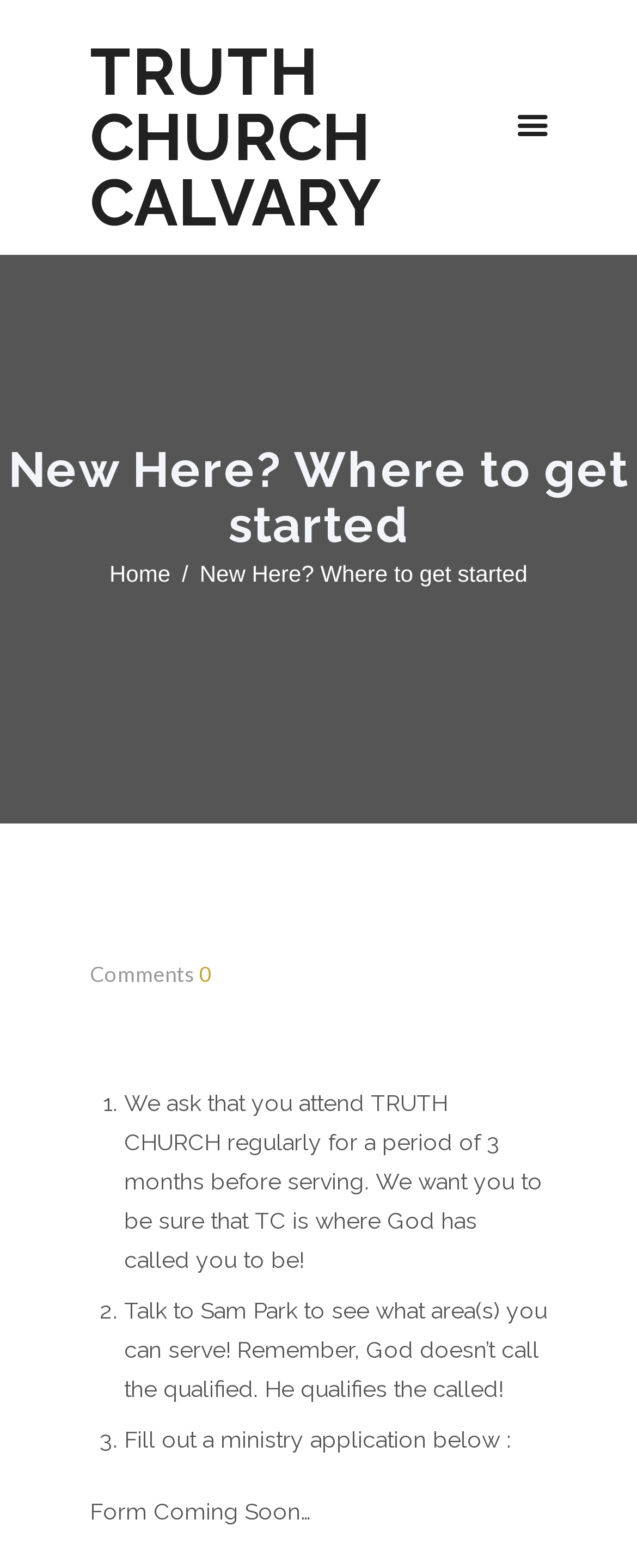Generate the text of the webpage's primary heading.

New Here? Where to get started